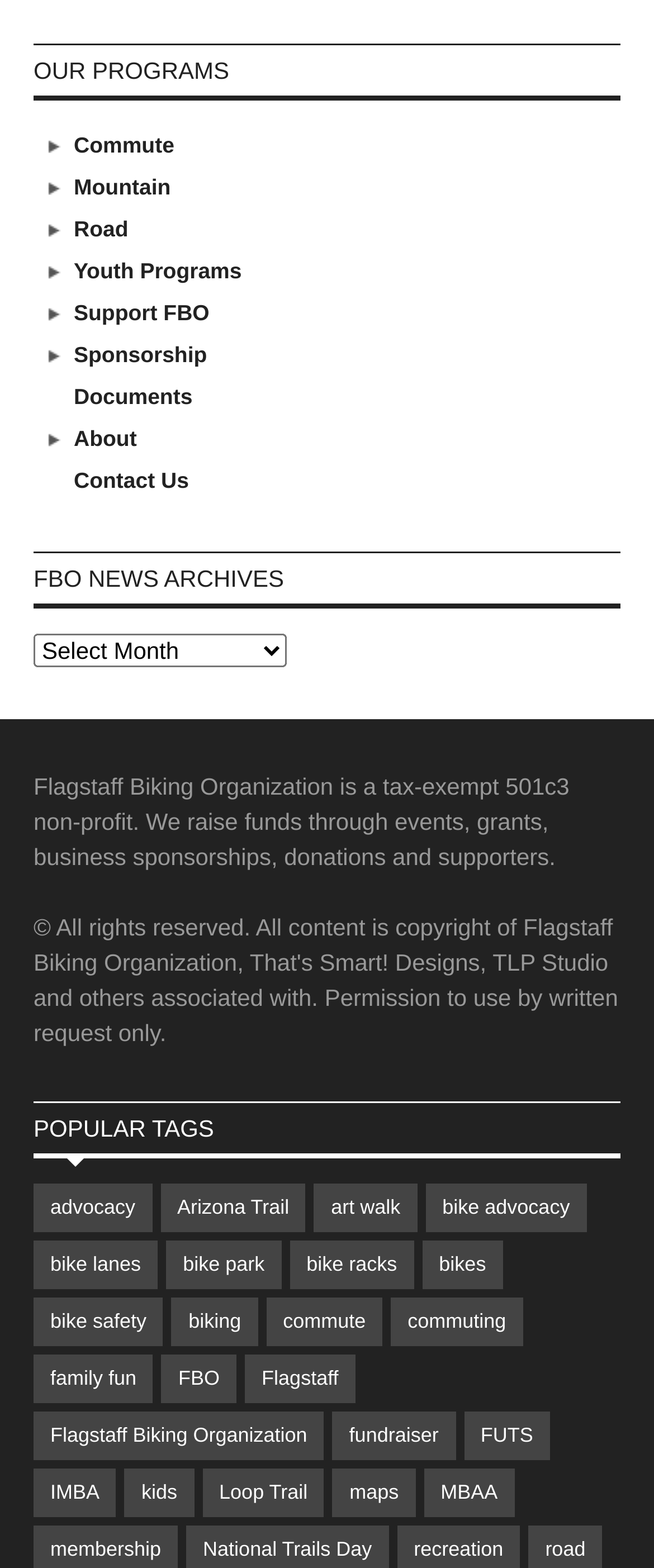Indicate the bounding box coordinates of the element that must be clicked to execute the instruction: "Click on the 'Youth Programs' link". The coordinates should be given as four float numbers between 0 and 1, i.e., [left, top, right, bottom].

[0.113, 0.165, 0.37, 0.181]